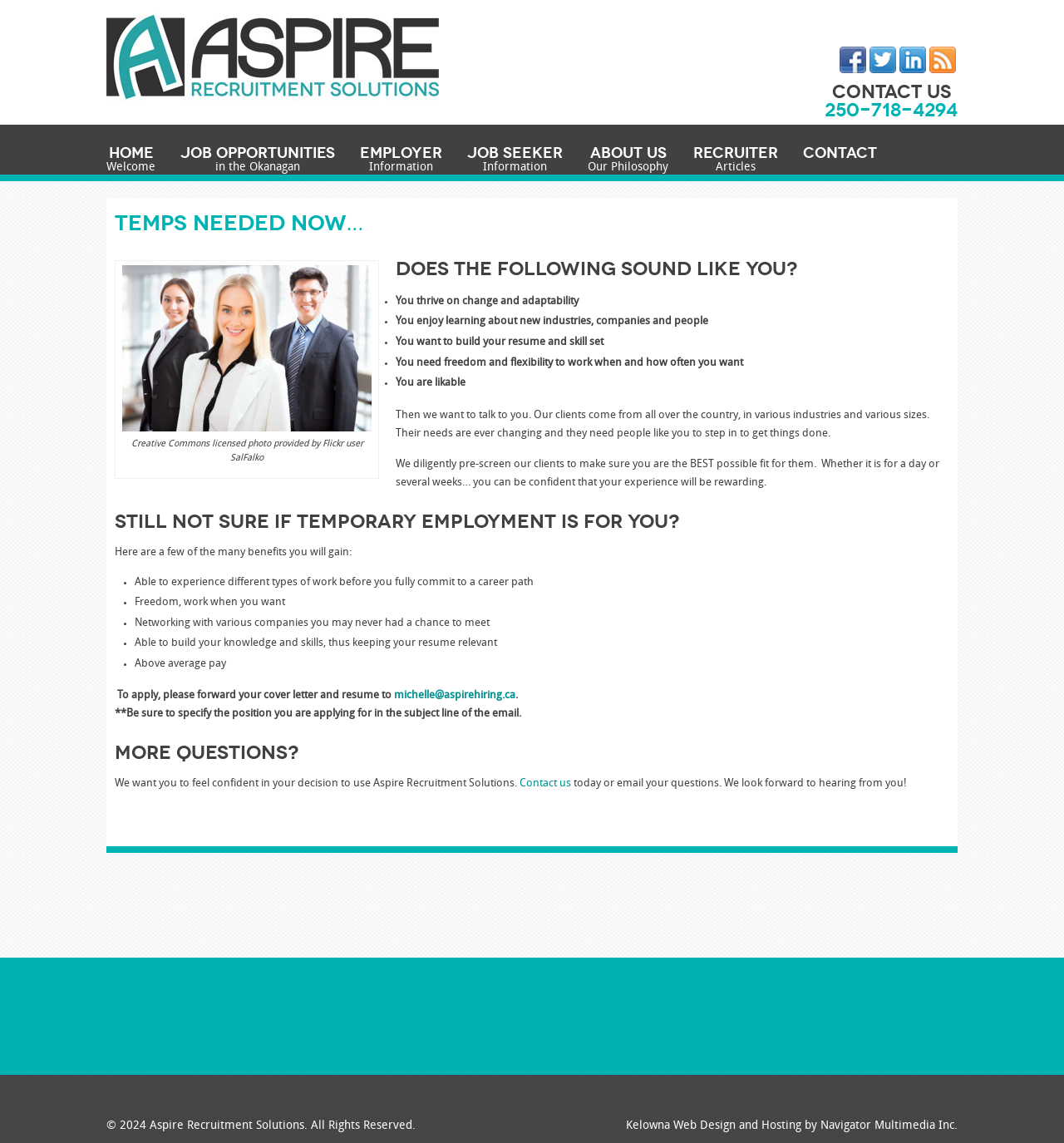Show the bounding box coordinates of the region that should be clicked to follow the instruction: "Read more about dreams interpretation."

None